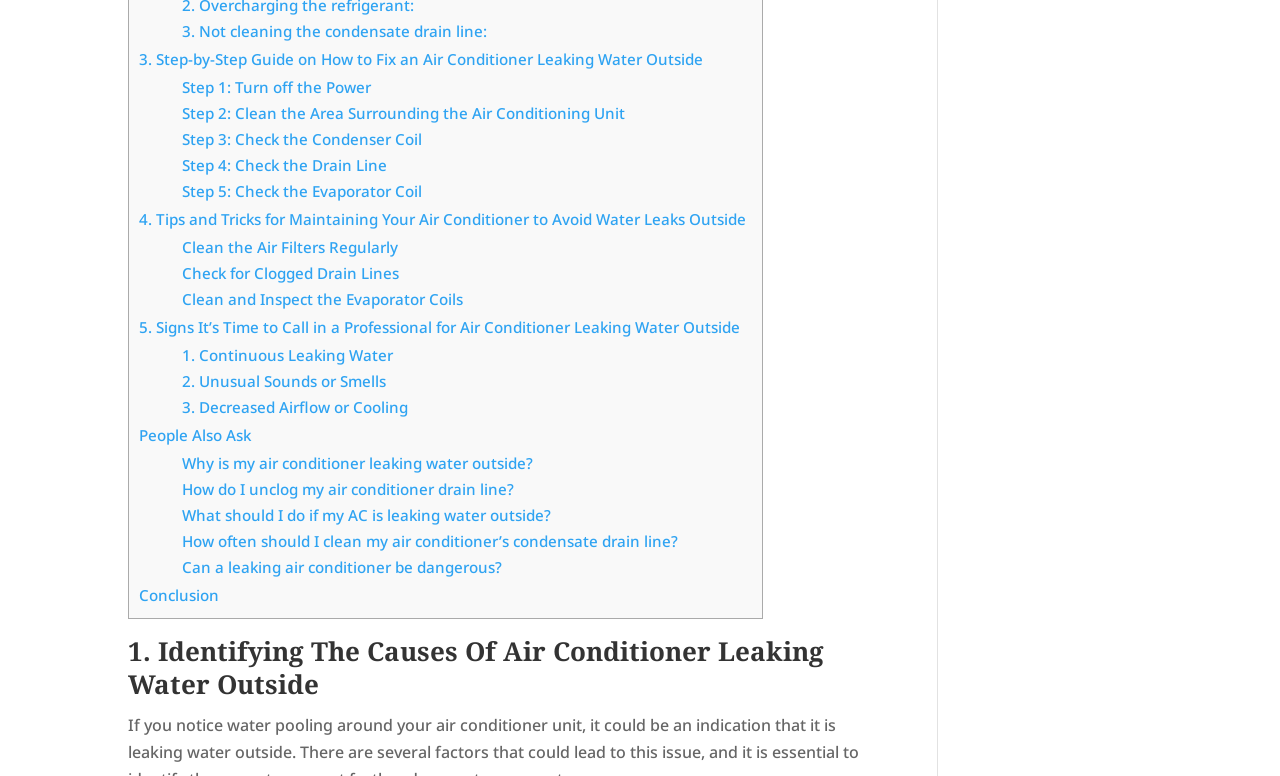Highlight the bounding box coordinates of the element that should be clicked to carry out the following instruction: "Read 'Step 1: Turn off the Power'". The coordinates must be given as four float numbers ranging from 0 to 1, i.e., [left, top, right, bottom].

[0.142, 0.1, 0.29, 0.125]